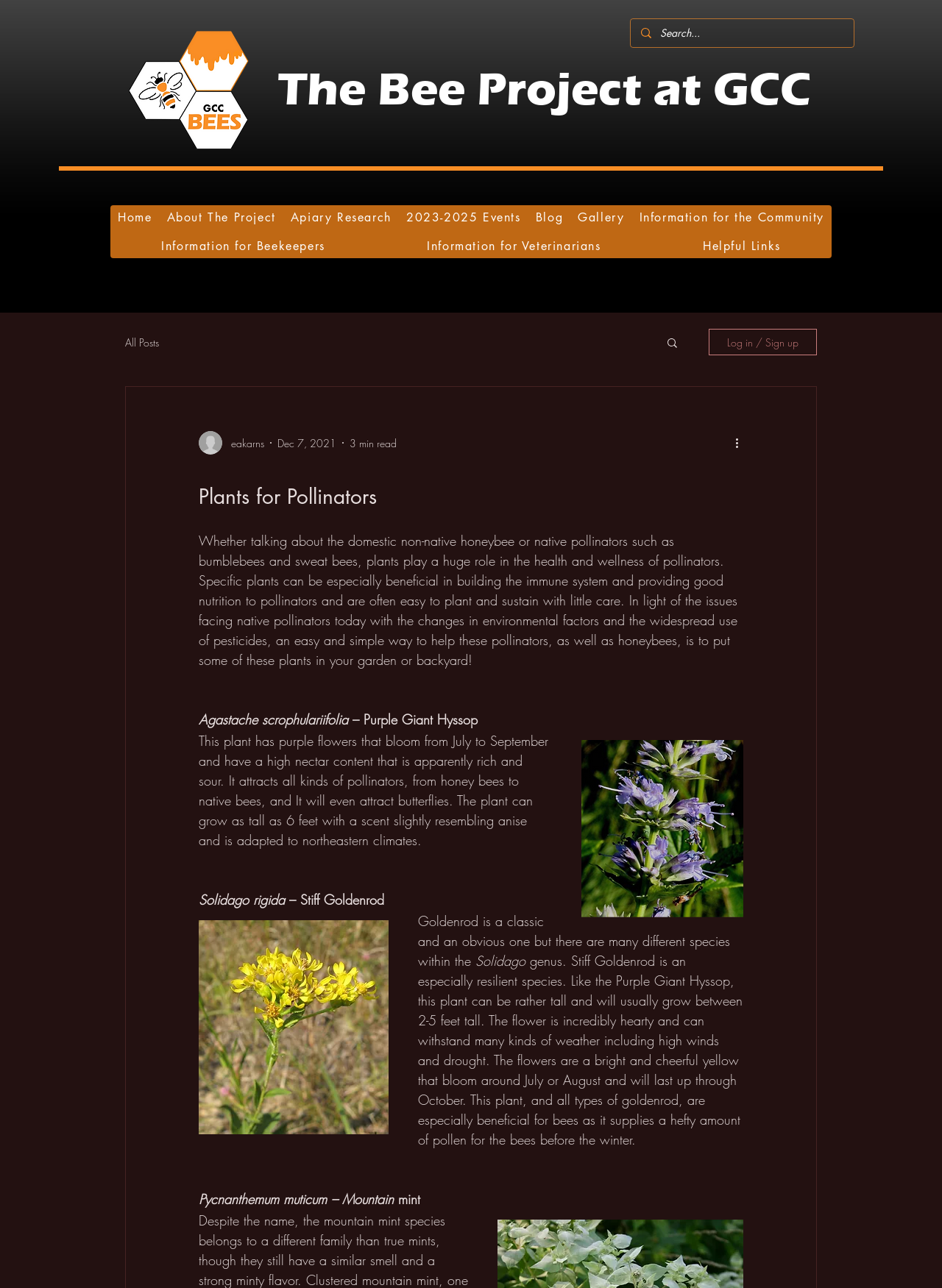Find and indicate the bounding box coordinates of the region you should select to follow the given instruction: "Read more about Agastache scrophulariifolia".

[0.617, 0.575, 0.789, 0.712]